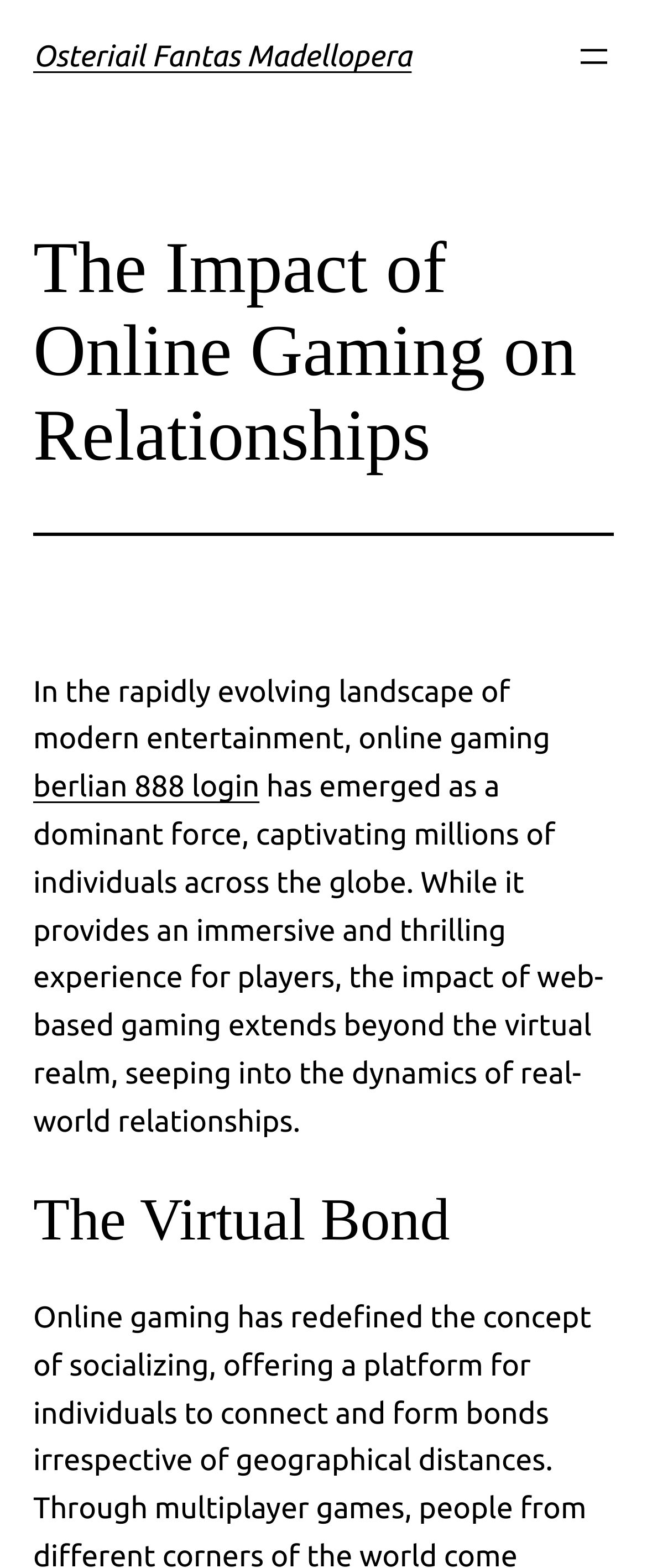What is the name of the website?
Look at the image and respond with a one-word or short-phrase answer.

Osteriail Fantas Madellopera